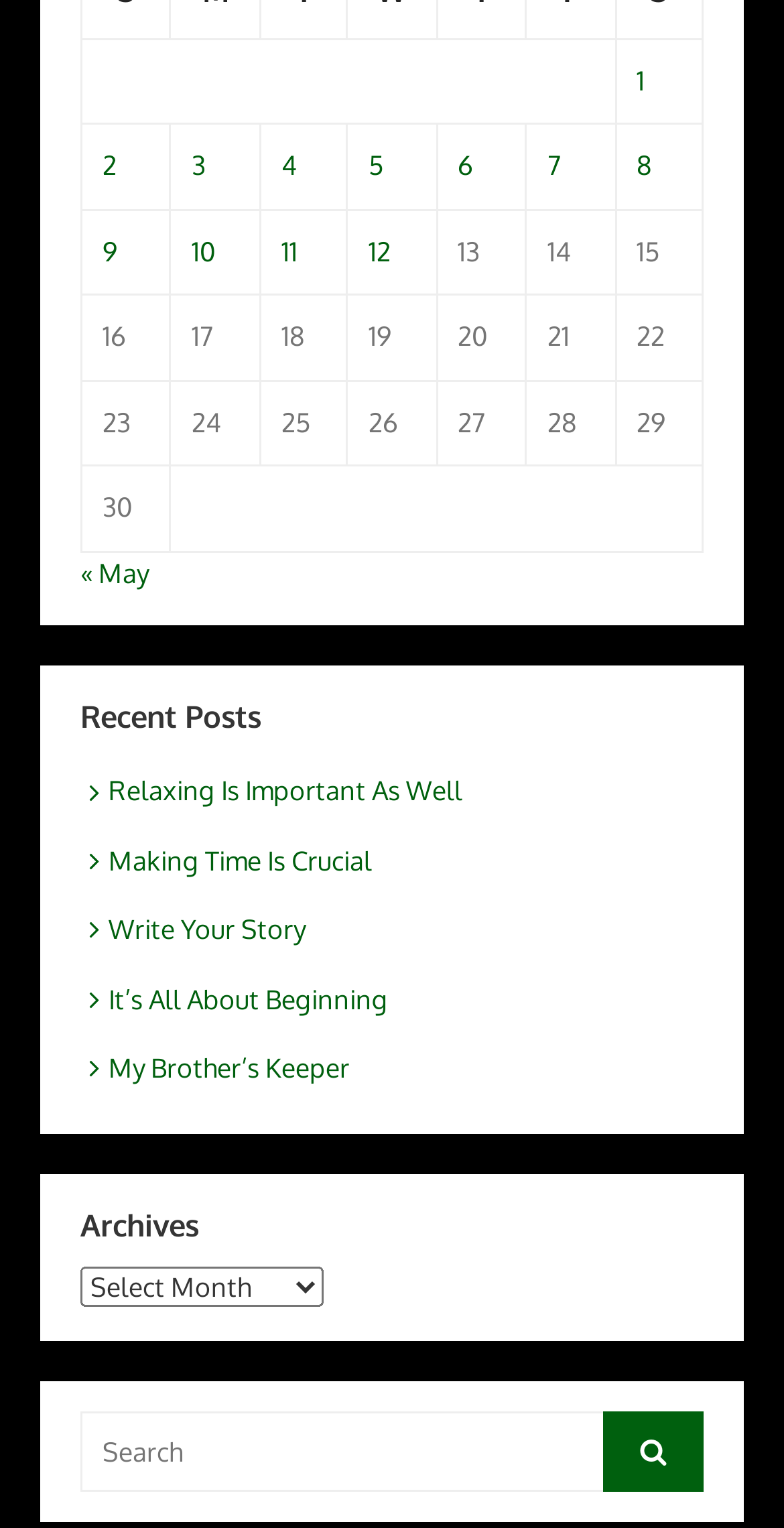Predict the bounding box coordinates for the UI element described as: "It’s All About Beginning". The coordinates should be four float numbers between 0 and 1, presented as [left, top, right, bottom].

[0.103, 0.643, 0.495, 0.664]